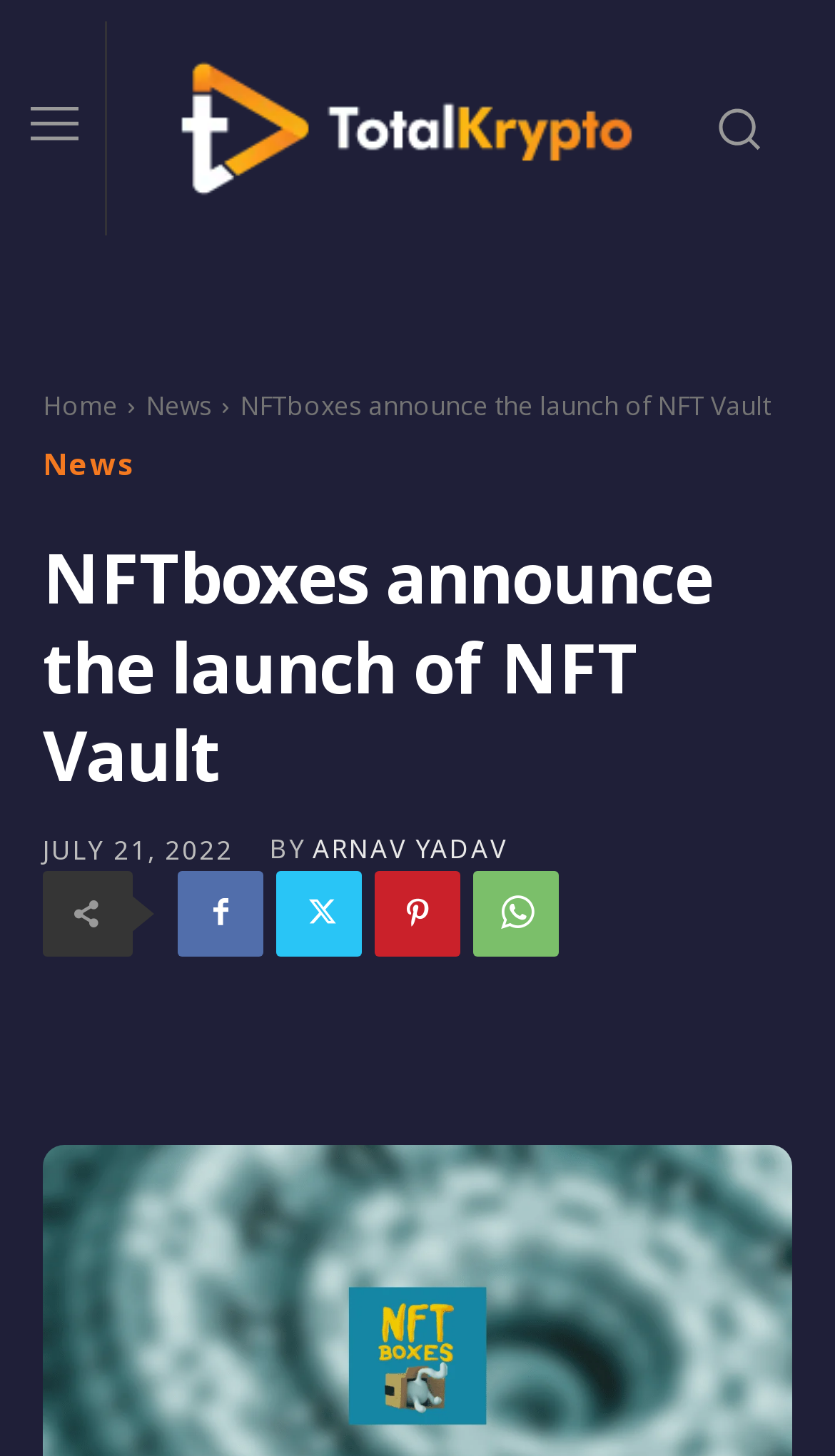Kindly respond to the following question with a single word or a brief phrase: 
Who is the author of the news article?

ARNAV YADAV